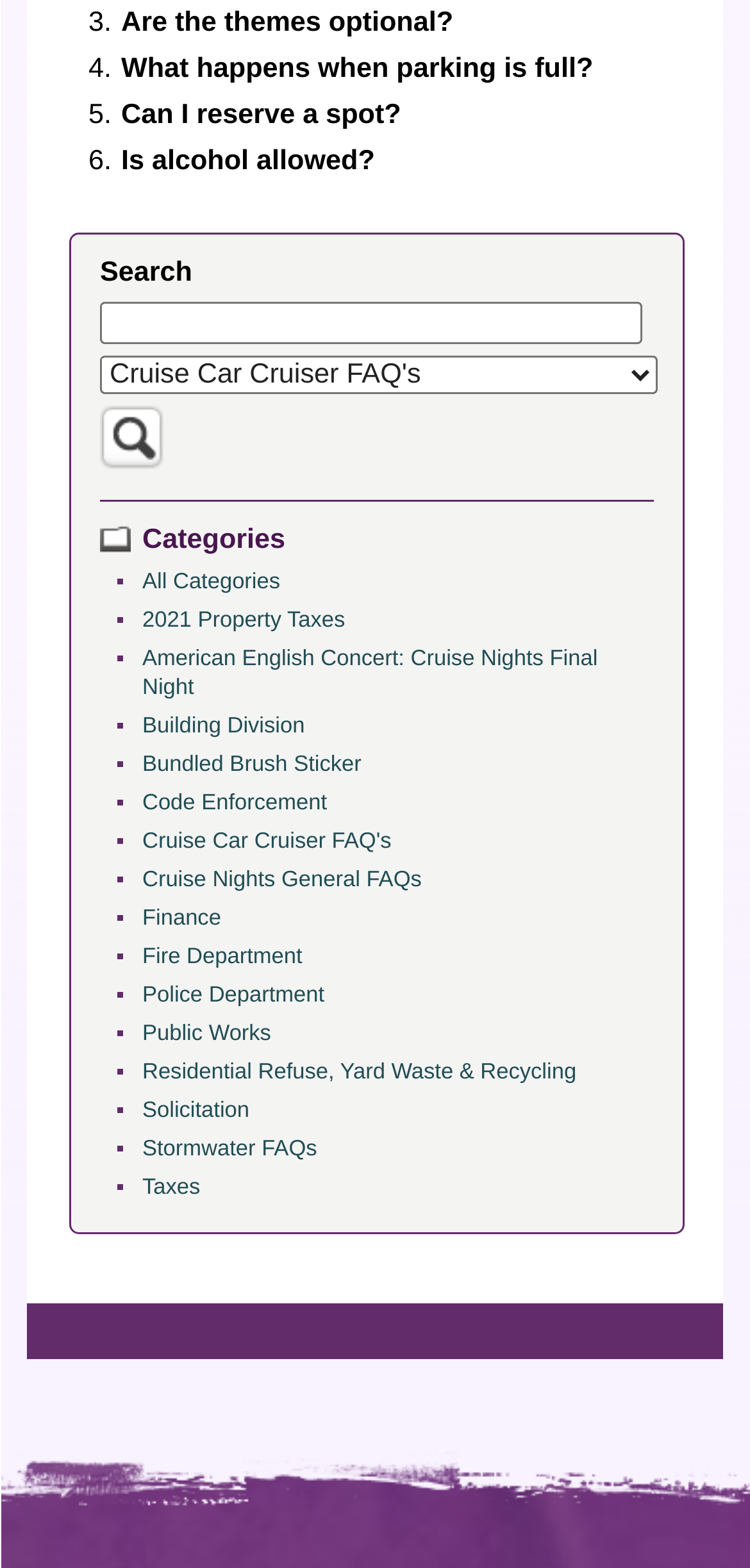Please find the bounding box coordinates of the element's region to be clicked to carry out this instruction: "Check the police department".

[0.19, 0.628, 0.433, 0.642]